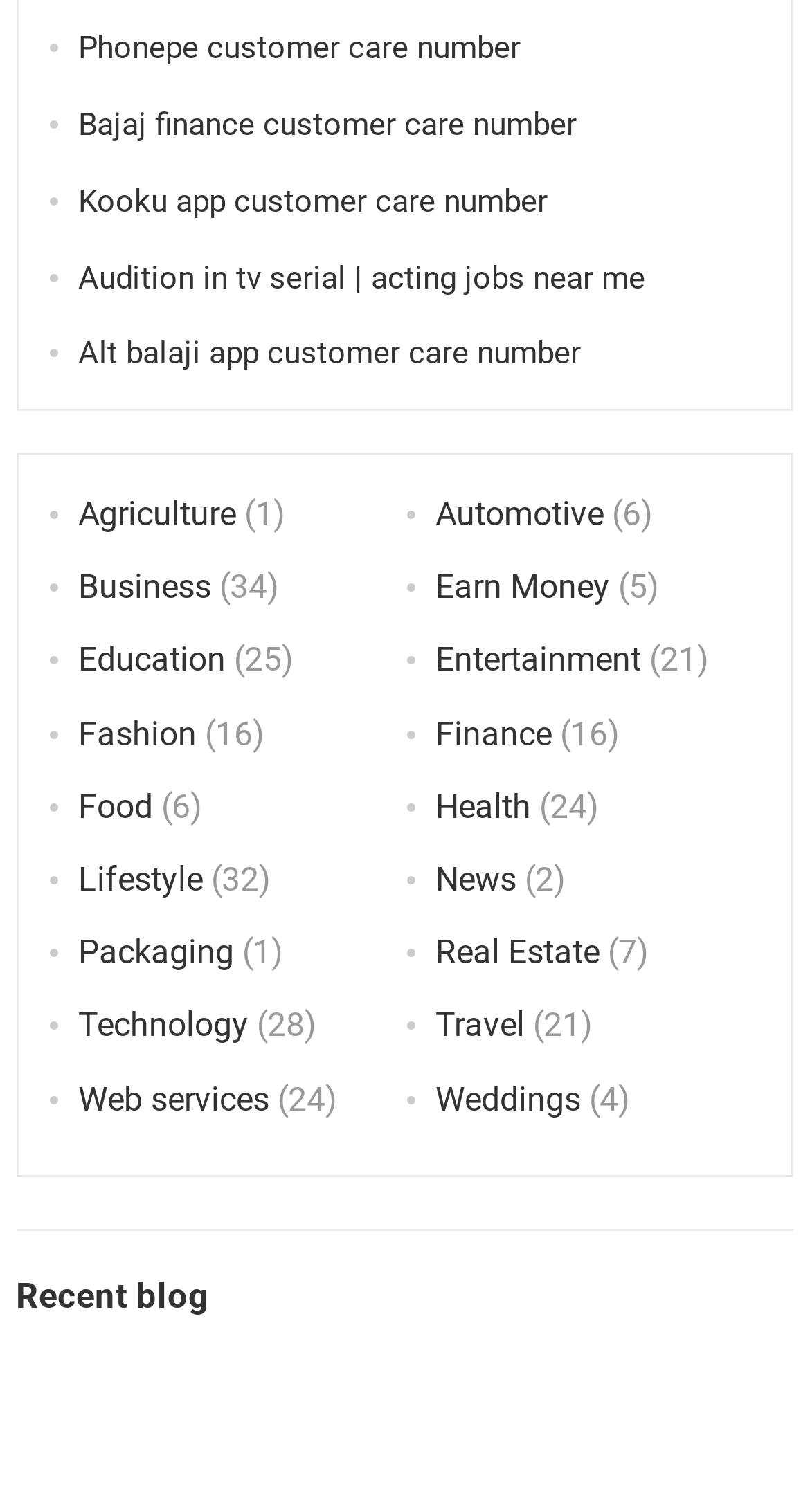Locate the bounding box coordinates of the clickable region to complete the following instruction: "Check out Travel."

[0.537, 0.665, 0.648, 0.691]